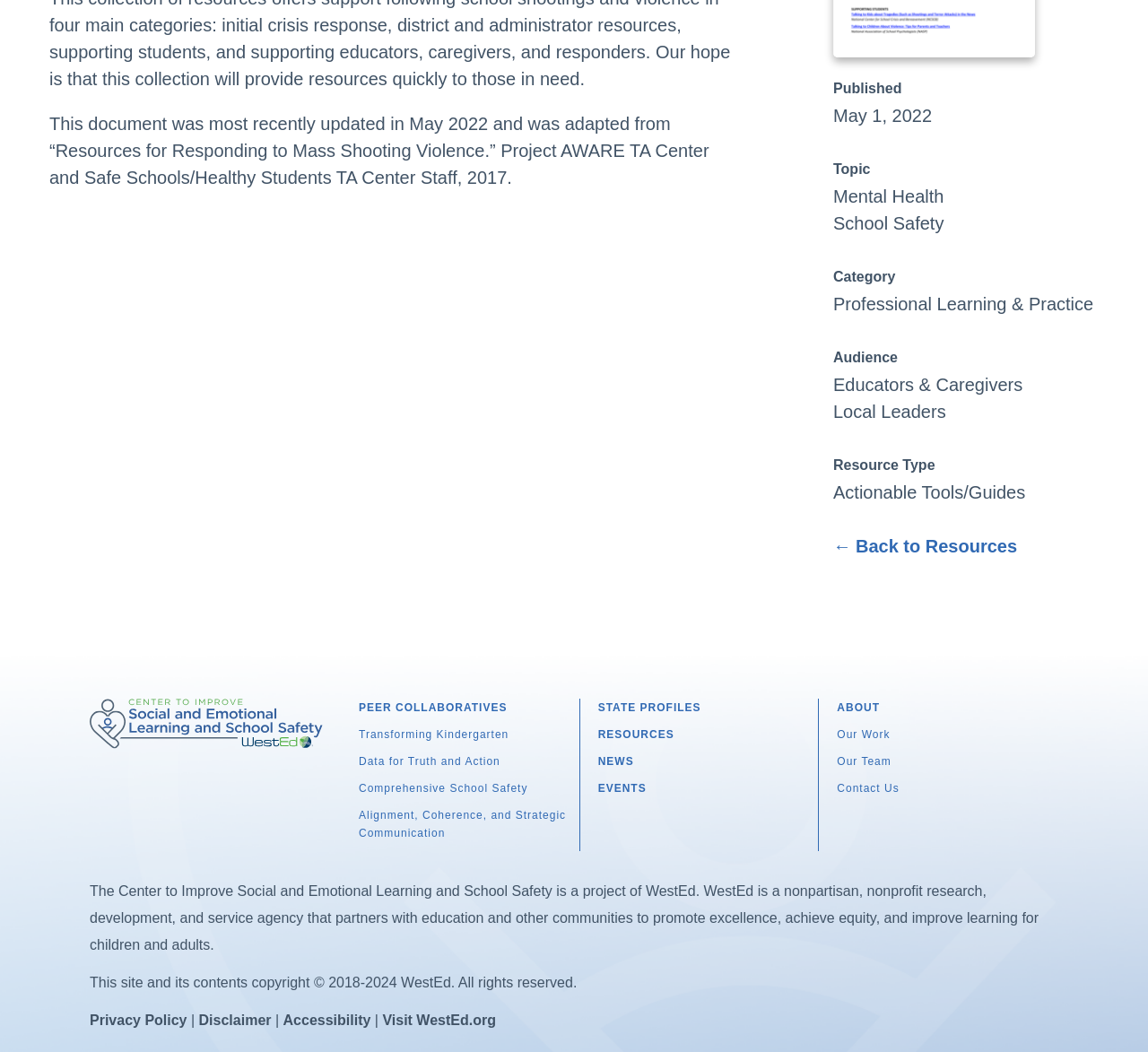Locate the UI element described by Visit WestEd.org in the provided webpage screenshot. Return the bounding box coordinates in the format (top-left x, top-left y, bottom-right x, bottom-right y), ensuring all values are between 0 and 1.

[0.333, 0.962, 0.432, 0.977]